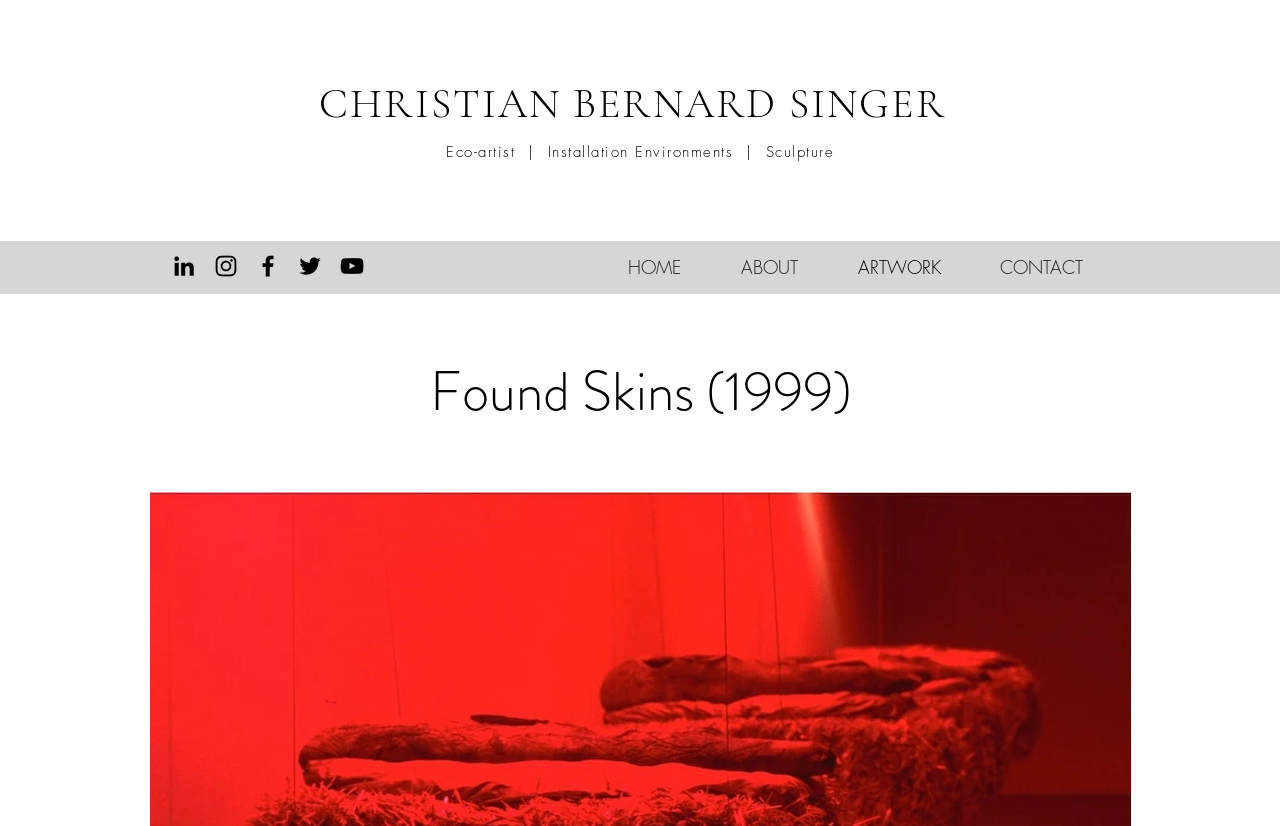How many social media icons are there?
Utilize the image to construct a detailed and well-explained answer.

There are 5 social media icons, including LinkedIn, Instagram, Facebook, Twitter, and YouTube, as indicated by the list 'Social Bar' containing 5 link elements with corresponding image elements.